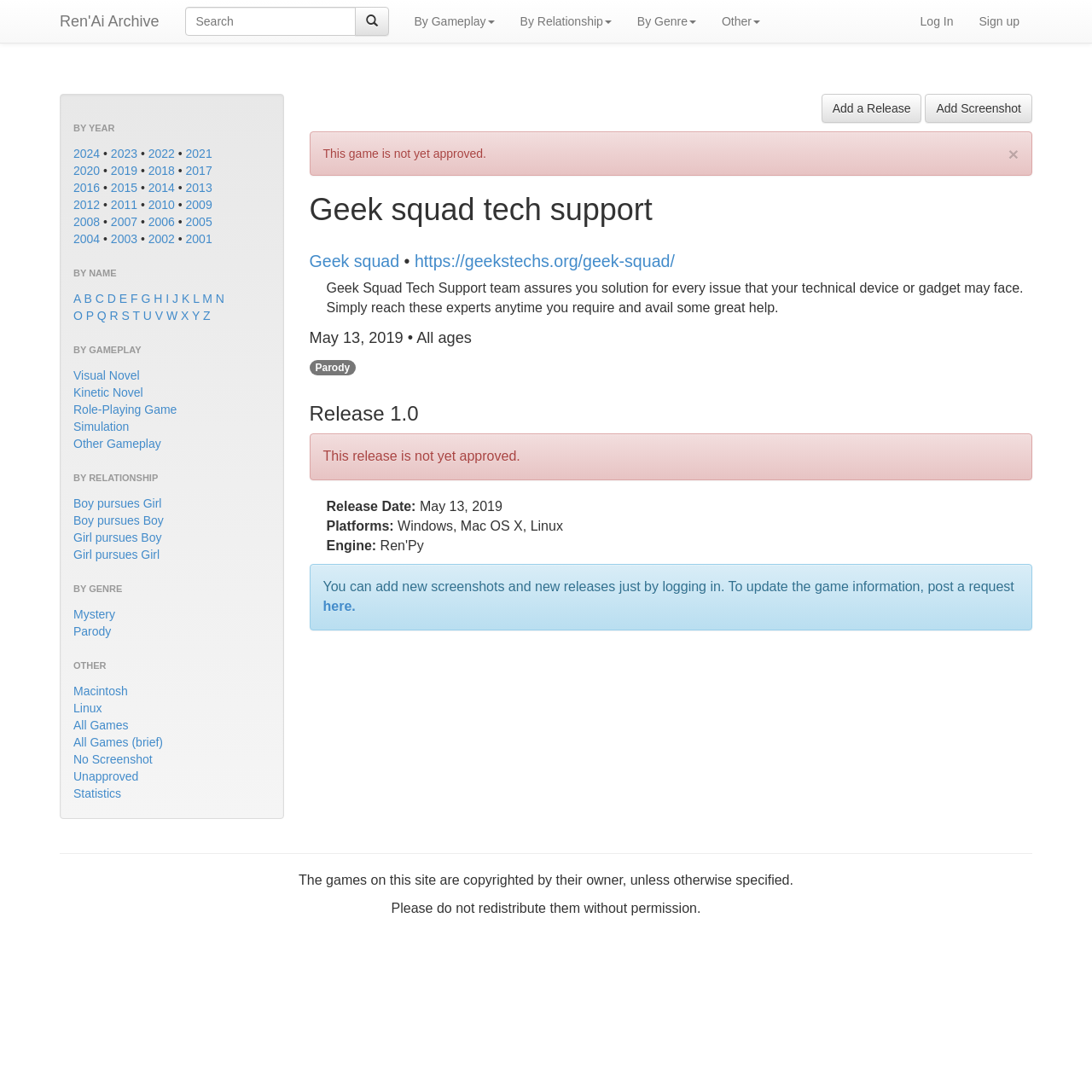Pinpoint the bounding box coordinates of the clickable element needed to complete the instruction: "View games with Visual Novel gameplay". The coordinates should be provided as four float numbers between 0 and 1: [left, top, right, bottom].

[0.067, 0.338, 0.128, 0.35]